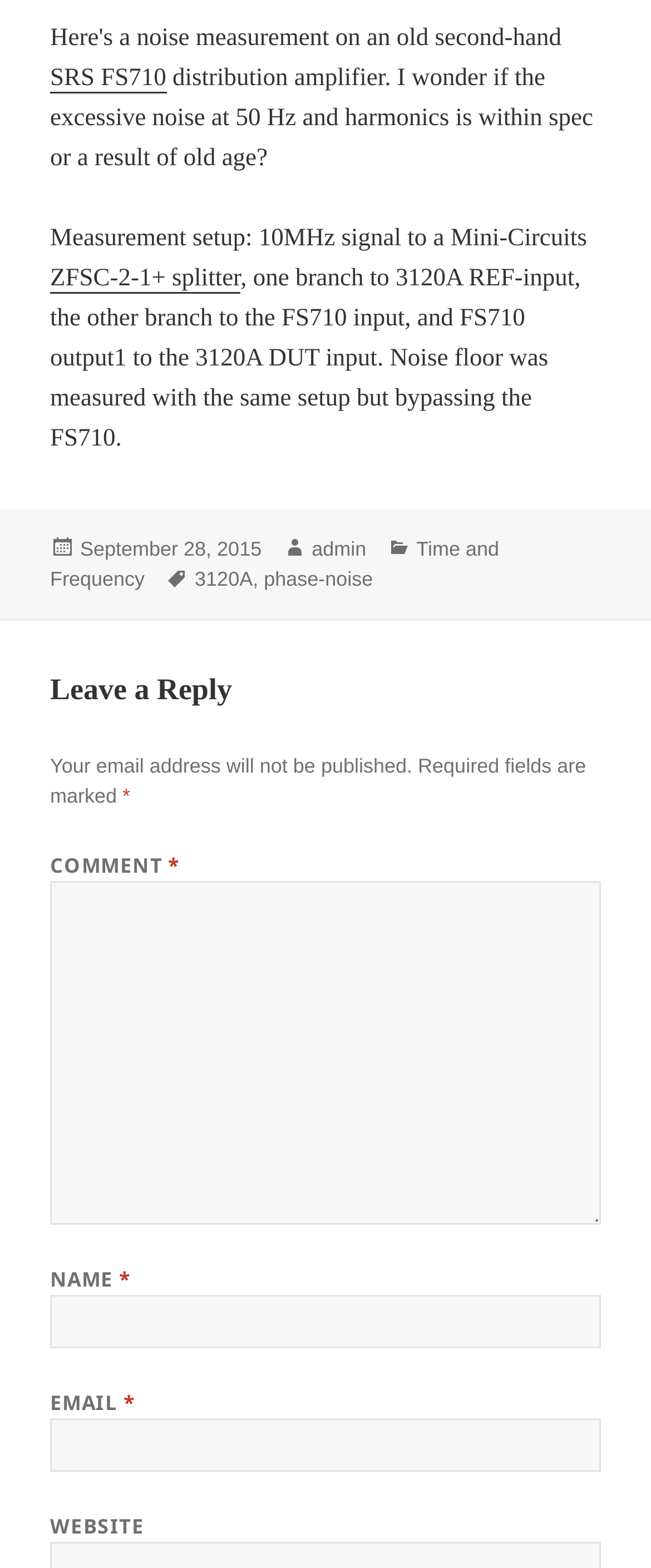What is the topic of the article?
Could you answer the question with a detailed and thorough explanation?

The topic of the article can be determined by looking at the categories section in the footer, which mentions 'Time and Frequency' as one of the categories.